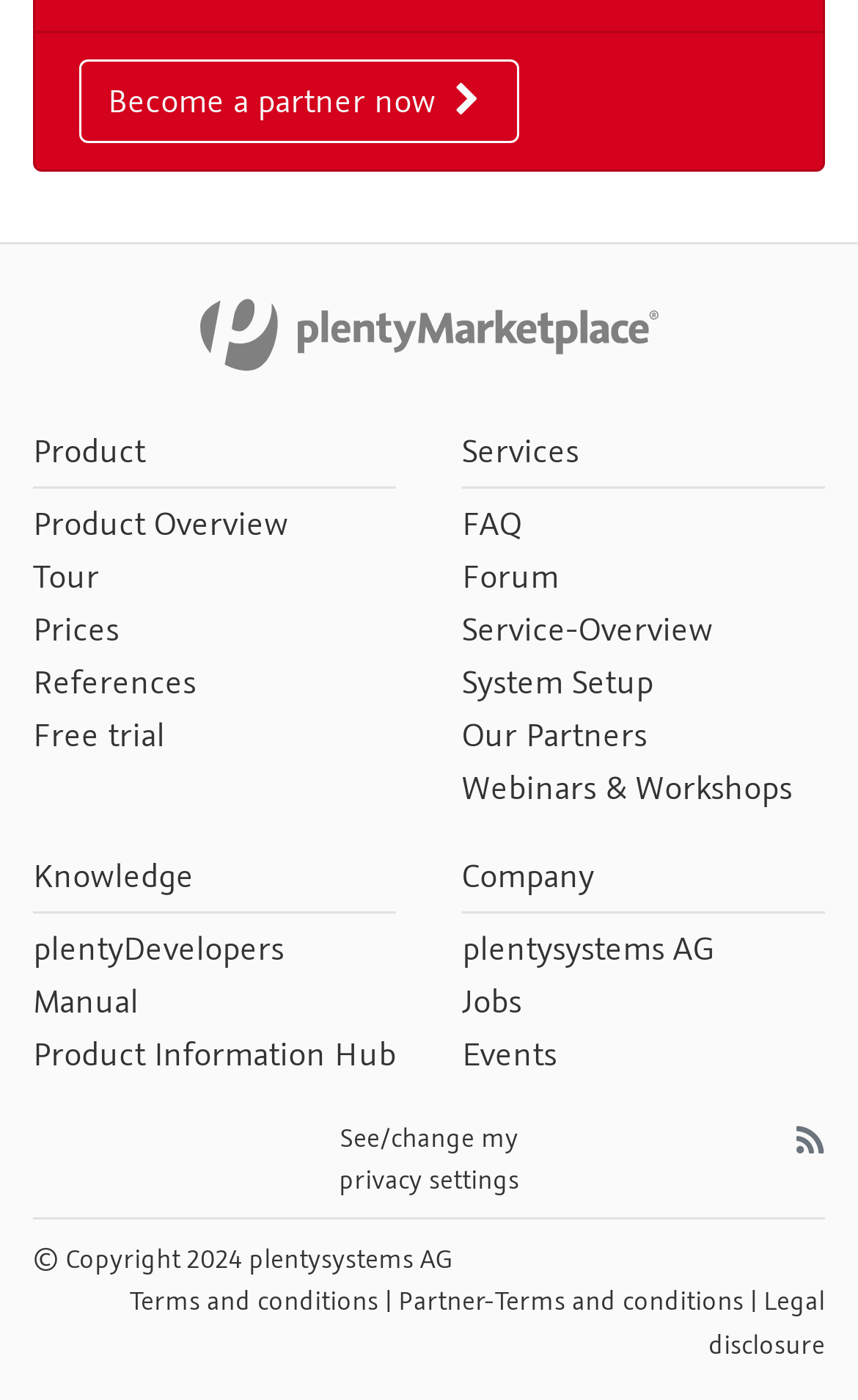Please determine the bounding box coordinates of the element to click in order to execute the following instruction: "go to trang chủ". The coordinates should be four float numbers between 0 and 1, specified as [left, top, right, bottom].

None